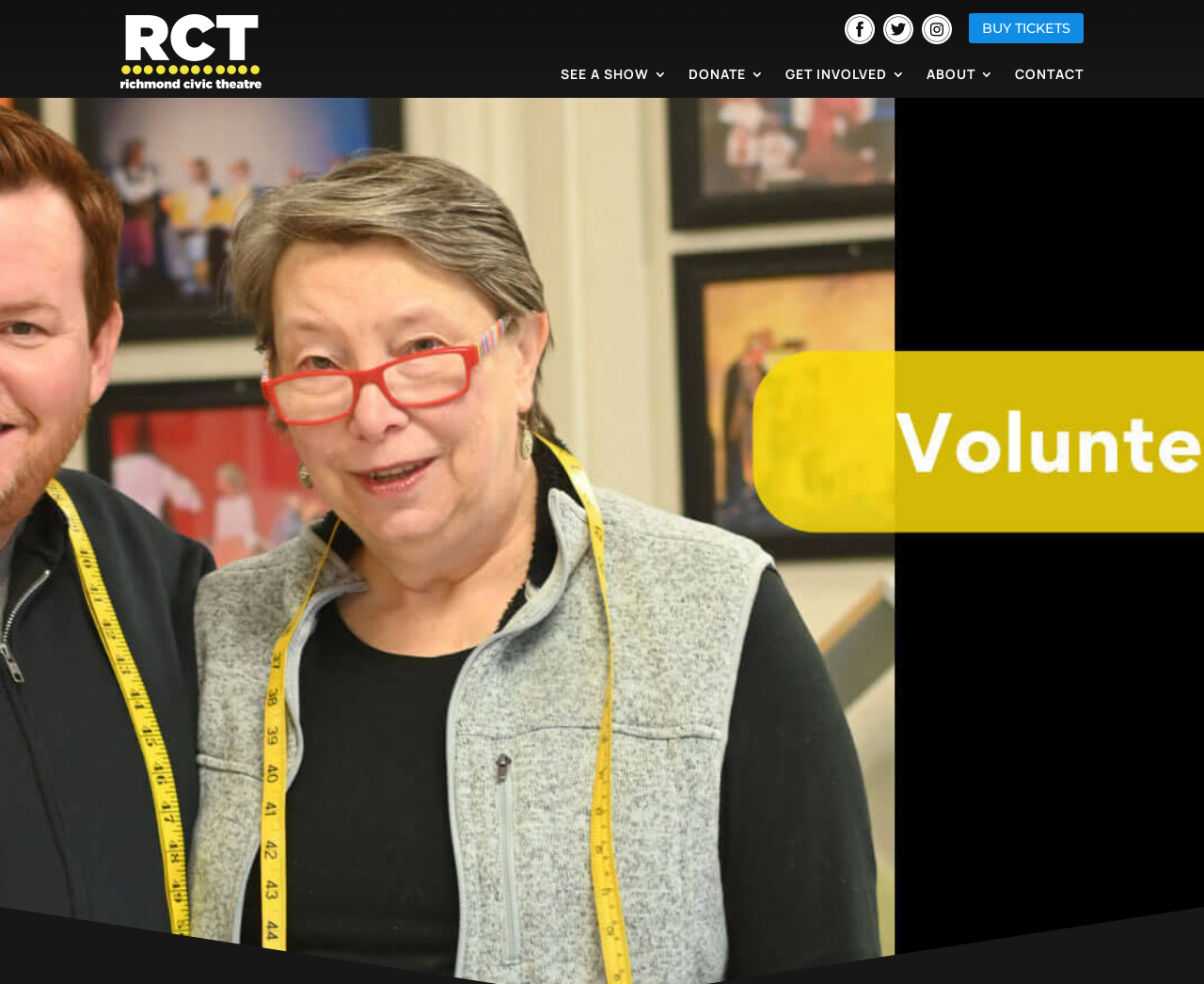What is the first navigation link?
Use the image to give a comprehensive and detailed response to the question.

I looked at the navigation menu and found that the first link is 'SEE A SHOW 3', which is located at the top-left corner of the menu.